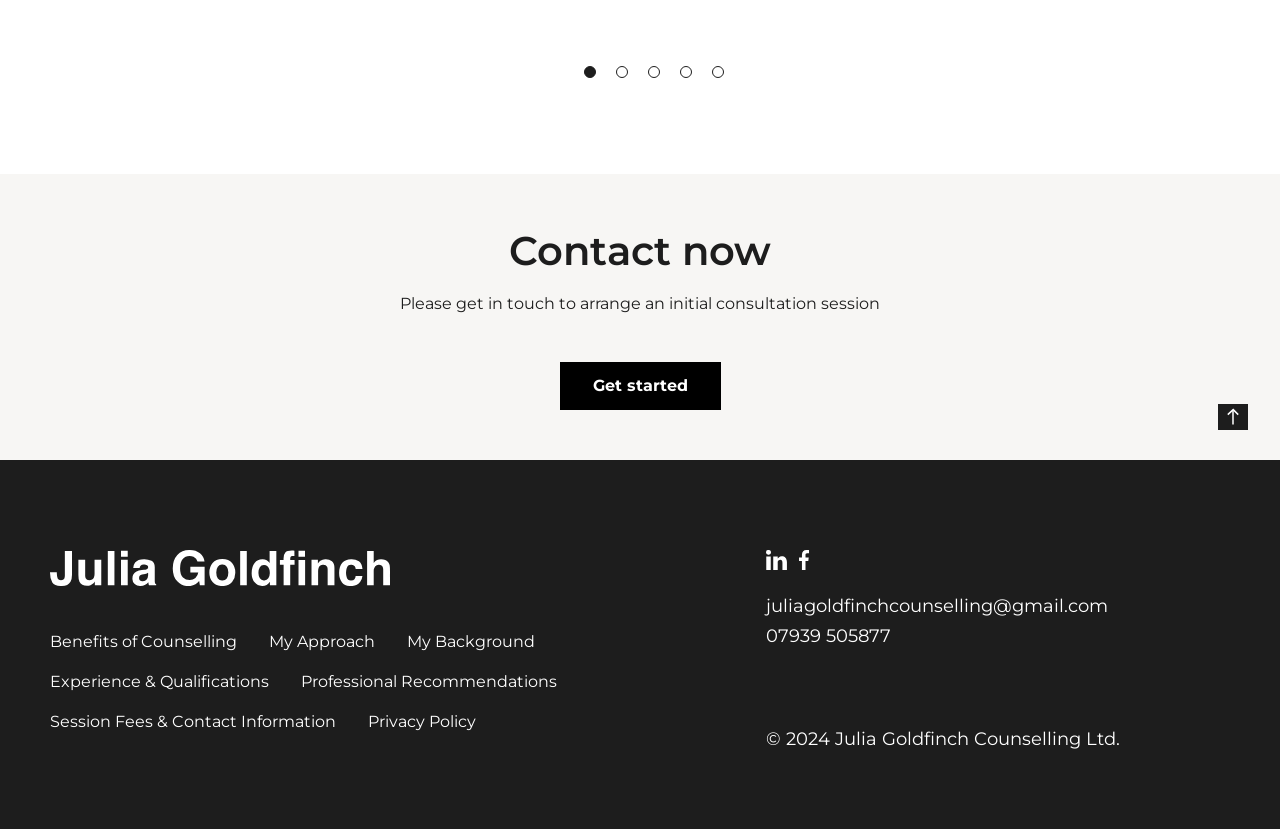Identify the bounding box coordinates of the element to click to follow this instruction: 'Click the 'Get started' button'. Ensure the coordinates are four float values between 0 and 1, provided as [left, top, right, bottom].

[0.437, 0.436, 0.563, 0.494]